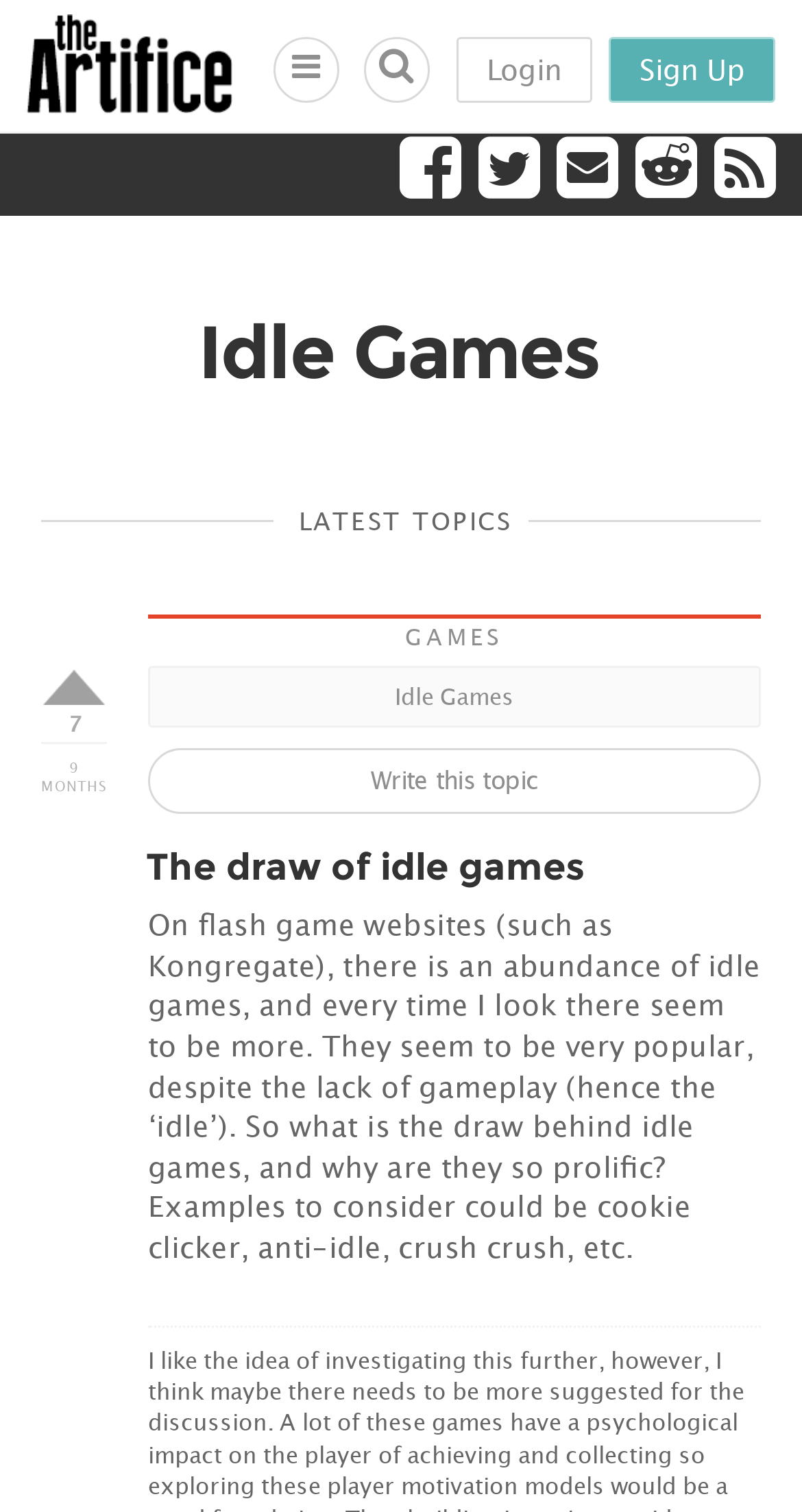Please find the bounding box coordinates for the clickable element needed to perform this instruction: "Write a new topic about idle games".

[0.185, 0.495, 0.949, 0.538]